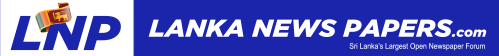What is Lanka News Papers described as? Please answer the question using a single word or phrase based on the image.

Sri Lanka's Largest Open Newspaper Forum